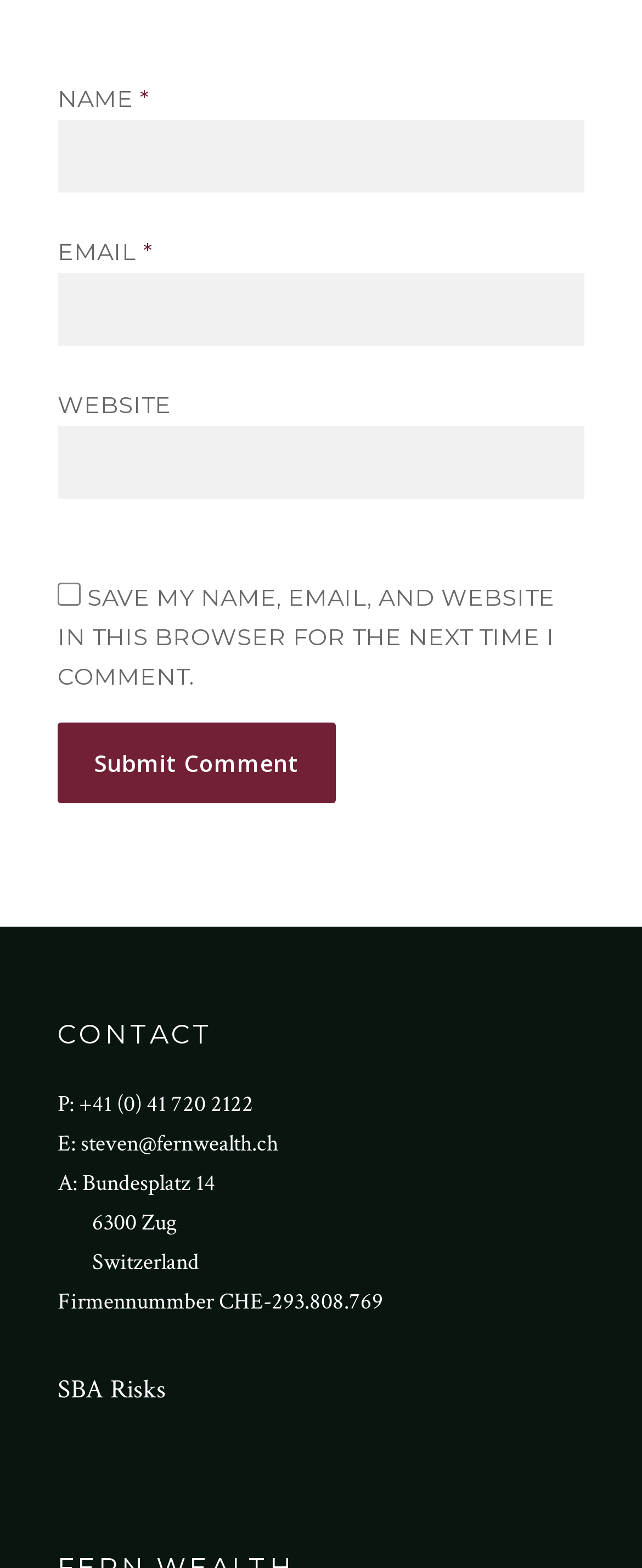What is the label of the first text box?
Give a single word or phrase answer based on the content of the image.

NAME